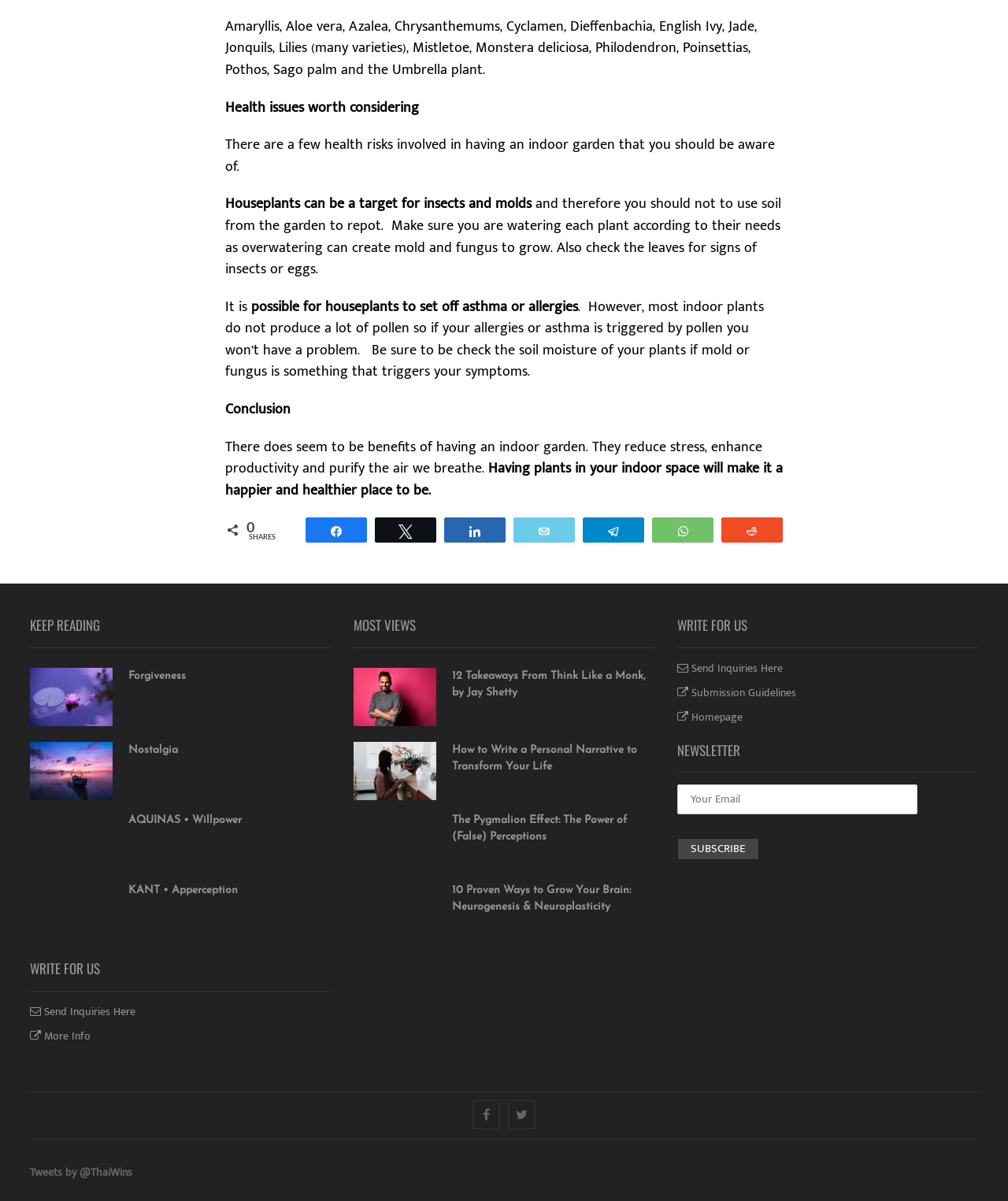Pinpoint the bounding box coordinates of the clickable element needed to complete the instruction: "Subscribe to the newsletter". The coordinates should be provided as four float numbers between 0 and 1: [left, top, right, bottom].

[0.672, 0.698, 0.753, 0.716]